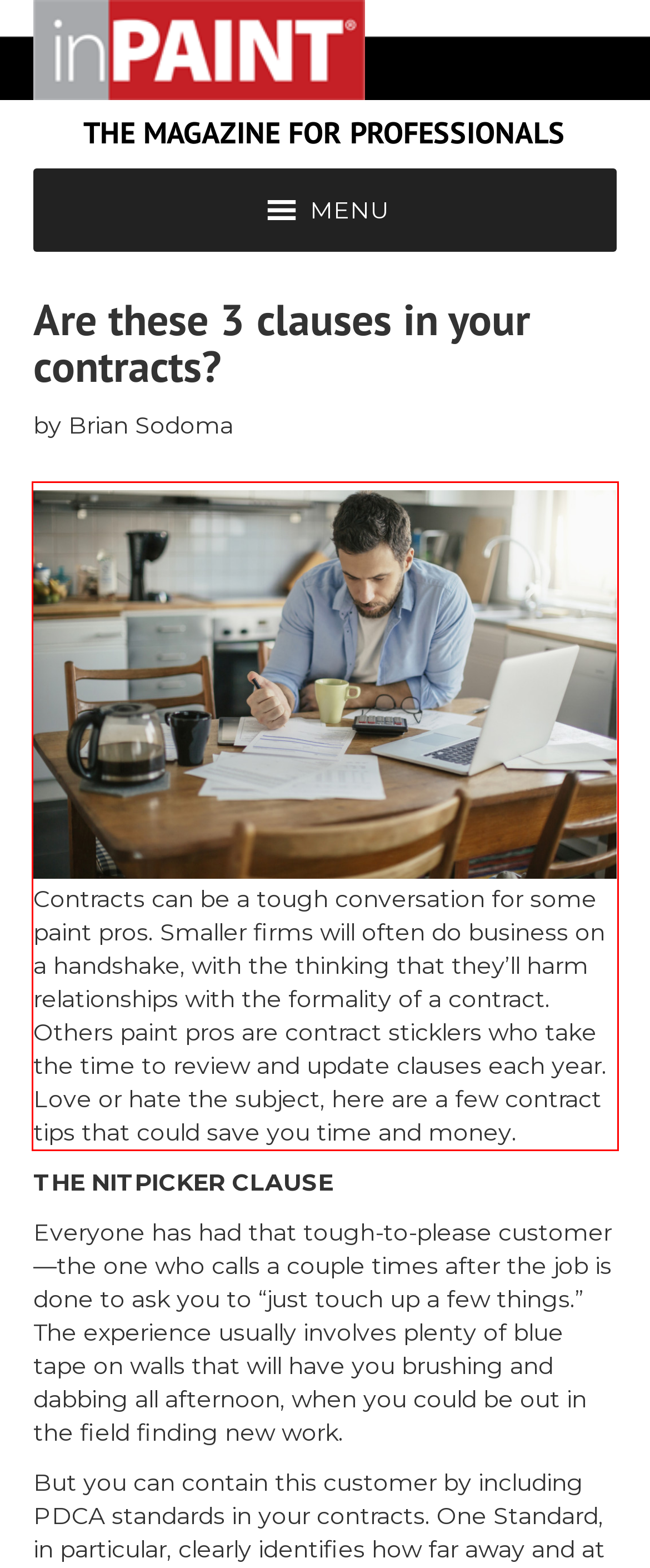You have a screenshot of a webpage where a UI element is enclosed in a red rectangle. Perform OCR to capture the text inside this red rectangle.

Contracts can be a tough conversation for some paint pros. Smaller firms will often do business on a handshake, with the thinking that they’ll harm relationships with the formality of a contract. Others paint pros are contract sticklers who take the time to review and update clauses each year. Love or hate the subject, here are a few contract tips that could save you time and money.